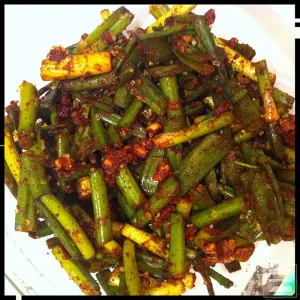What type of bowl is the dish presented in?
Observe the image and answer the question with a one-word or short phrase response.

Clear glass bowl